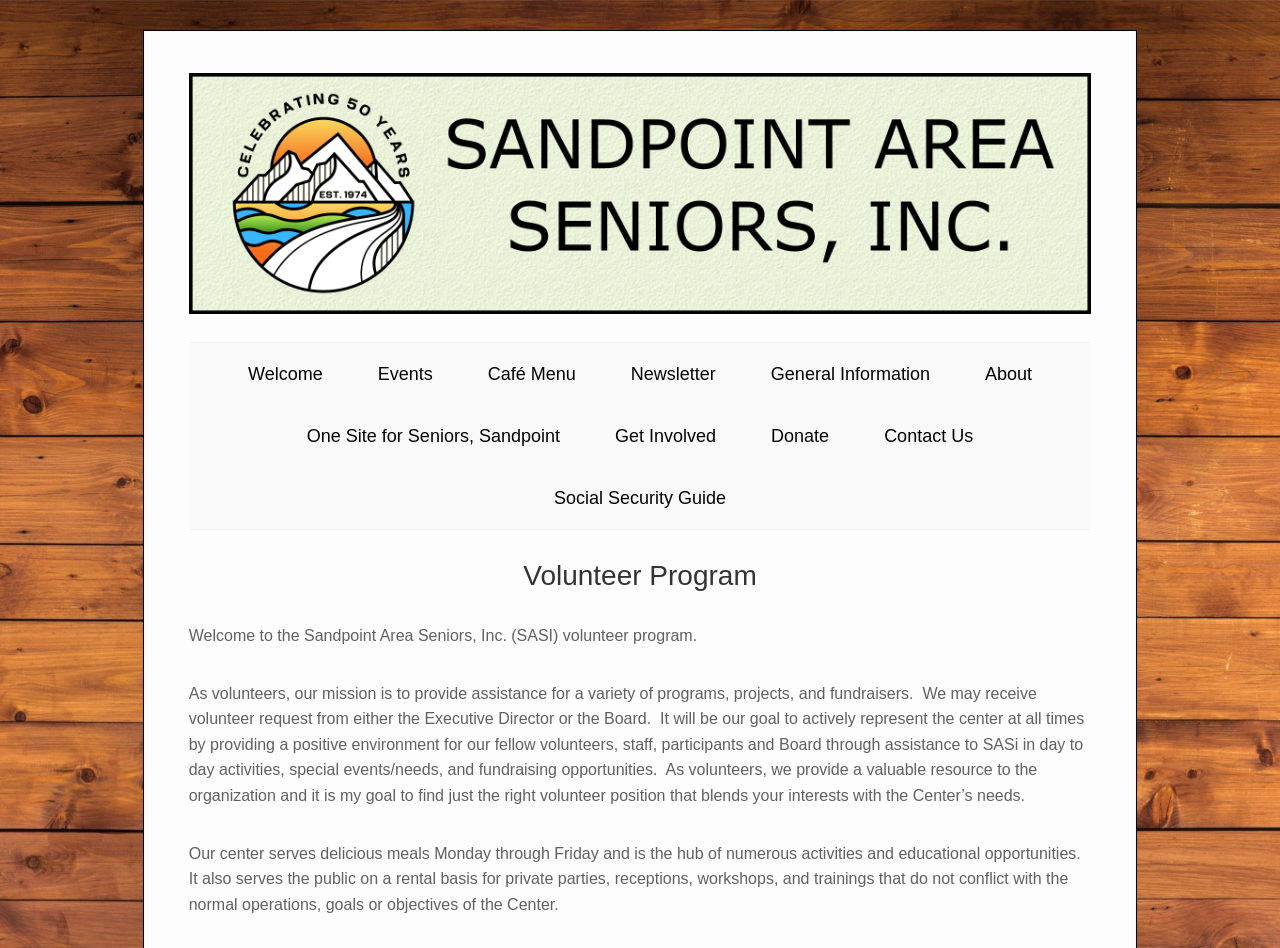Highlight the bounding box coordinates of the region I should click on to meet the following instruction: "Read the 'Newsletter'".

[0.493, 0.384, 0.559, 0.405]